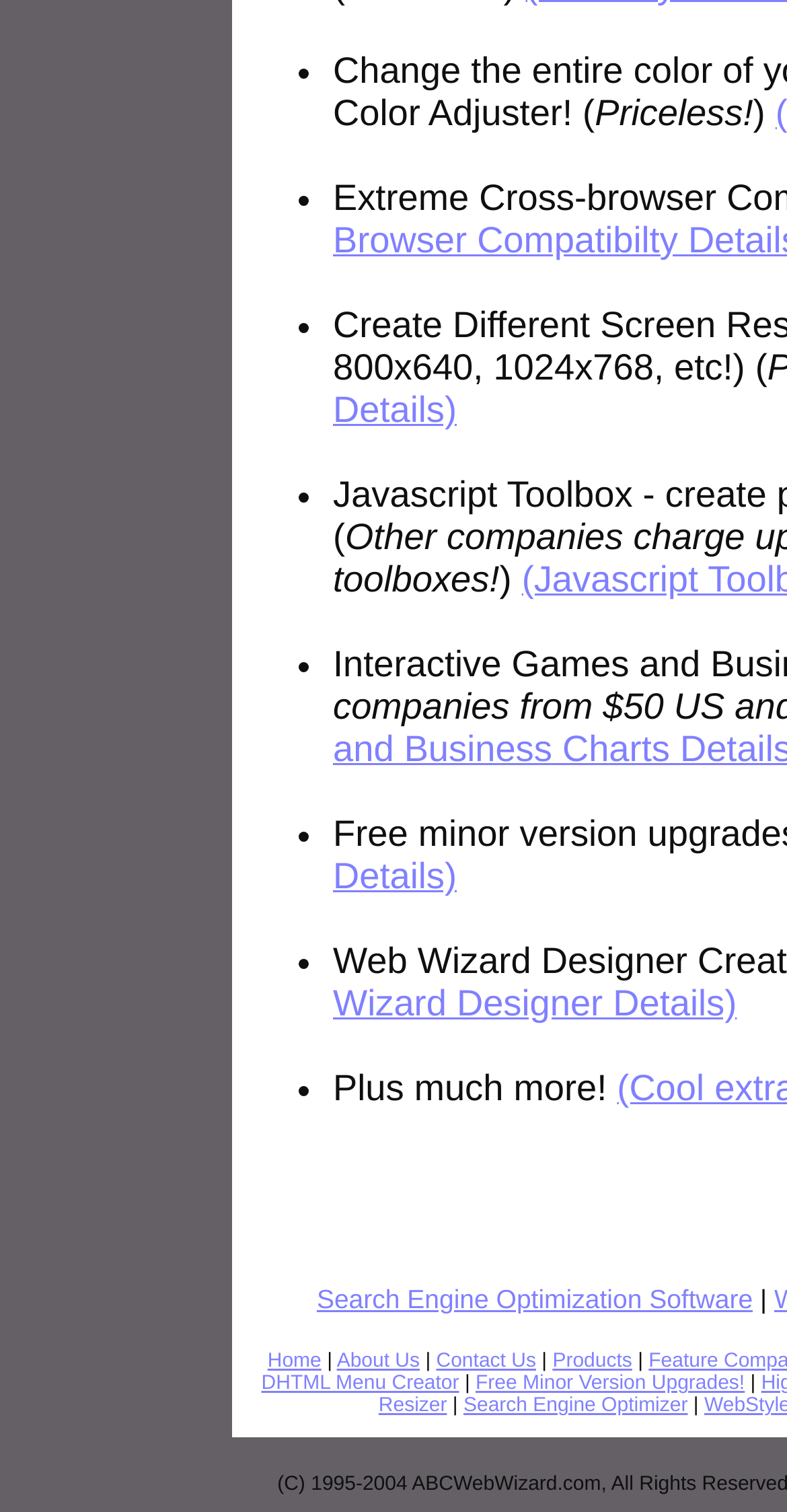How many links are in the footer?
Refer to the screenshot and deliver a thorough answer to the question presented.

I examined the footer section of the page and counted the number of links. There are 7 links in the footer, including 'Home', 'About Us', 'Contact Us', 'Products', 'DHTML Menu Creator', 'Free Minor Version Upgrades!', and 'Search Engine Optimizer'.